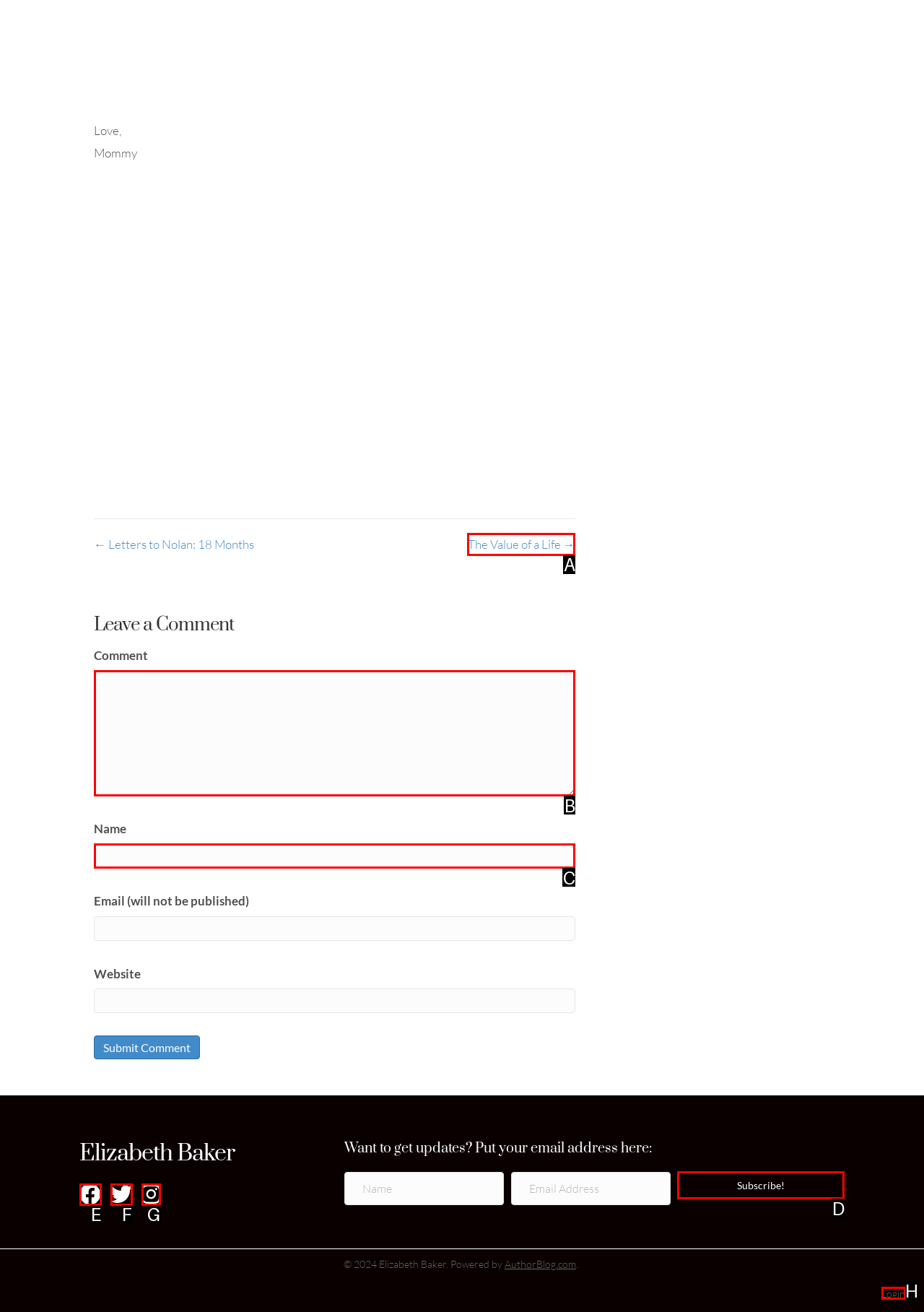Select the letter of the HTML element that best fits the description: aria-label="Facebook" title="Facebook"
Answer with the corresponding letter from the provided choices.

E